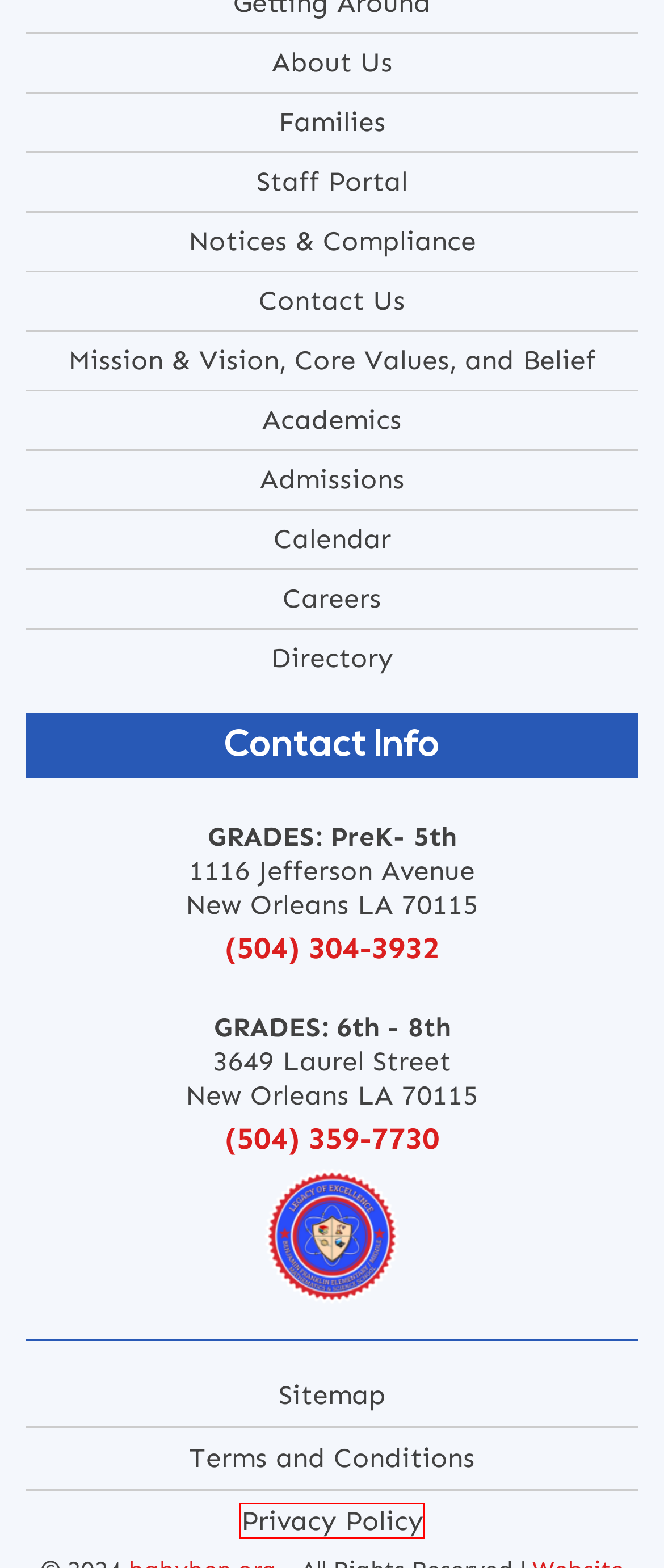Observe the provided screenshot of a webpage that has a red rectangle bounding box. Determine the webpage description that best matches the new webpage after clicking the element inside the red bounding box. Here are the candidates:
A. Calendar – Benjamin Franklin Bears
B. Privacy Policy – Benjamin Franklin Bears
C. Academics – Benjamin Franklin Bears
D. Admissions – Benjamin Franklin Bears
E. Careers – Benjamin Franklin Bears
F. Terms and Conditions – Benjamin Franklin Bears
G. Sitemap – Benjamin Franklin Bears
H. Mission & Vision, Core Values, and Belief – Benjamin Franklin Bears

B